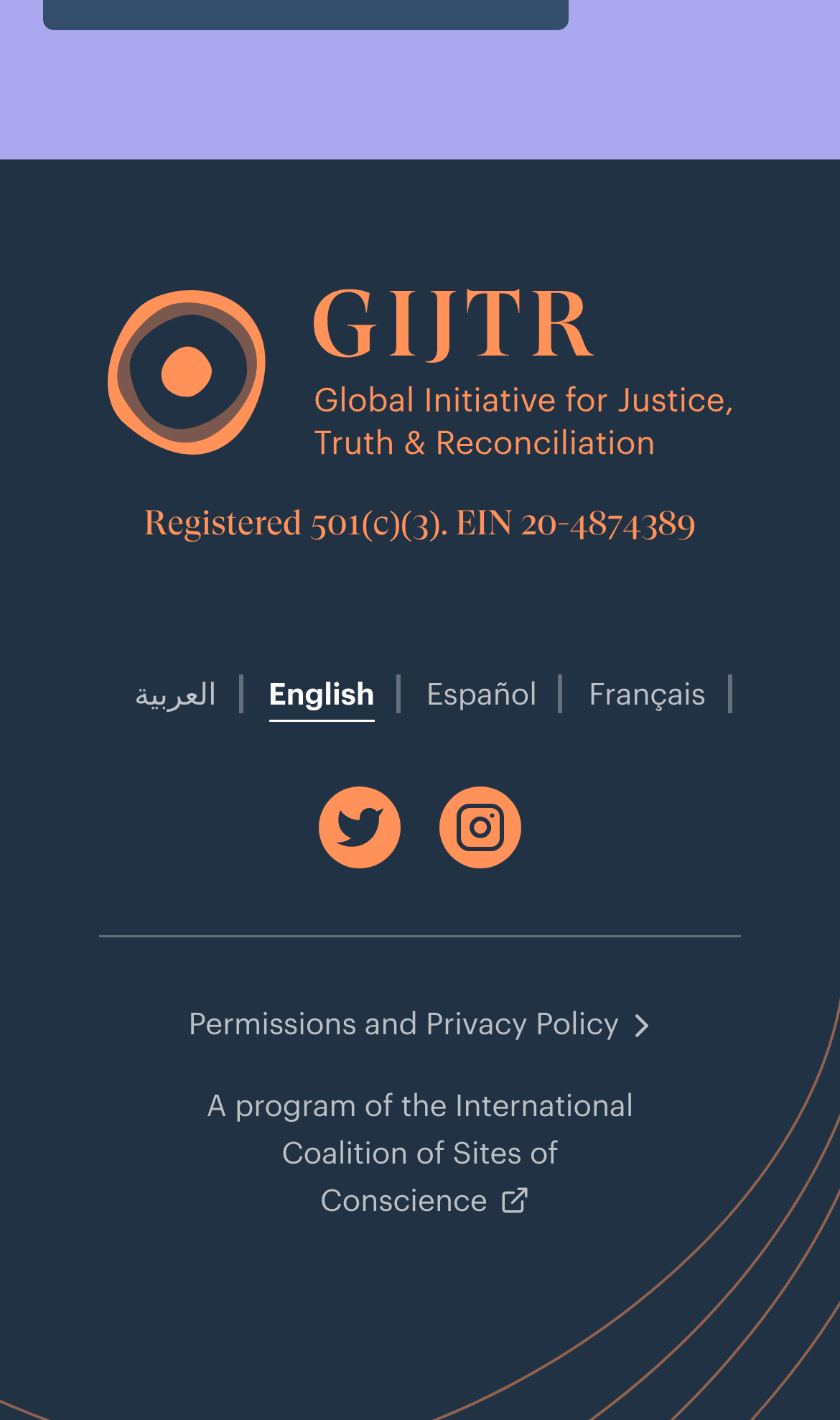Based on the visual content of the image, answer the question thoroughly: What is the type of organization?

The answer can be found in the heading element with the text 'Registered 501(c)(3). EIN 20-4874389', which indicates that the organization is a 501(c)(3) non-profit organization.